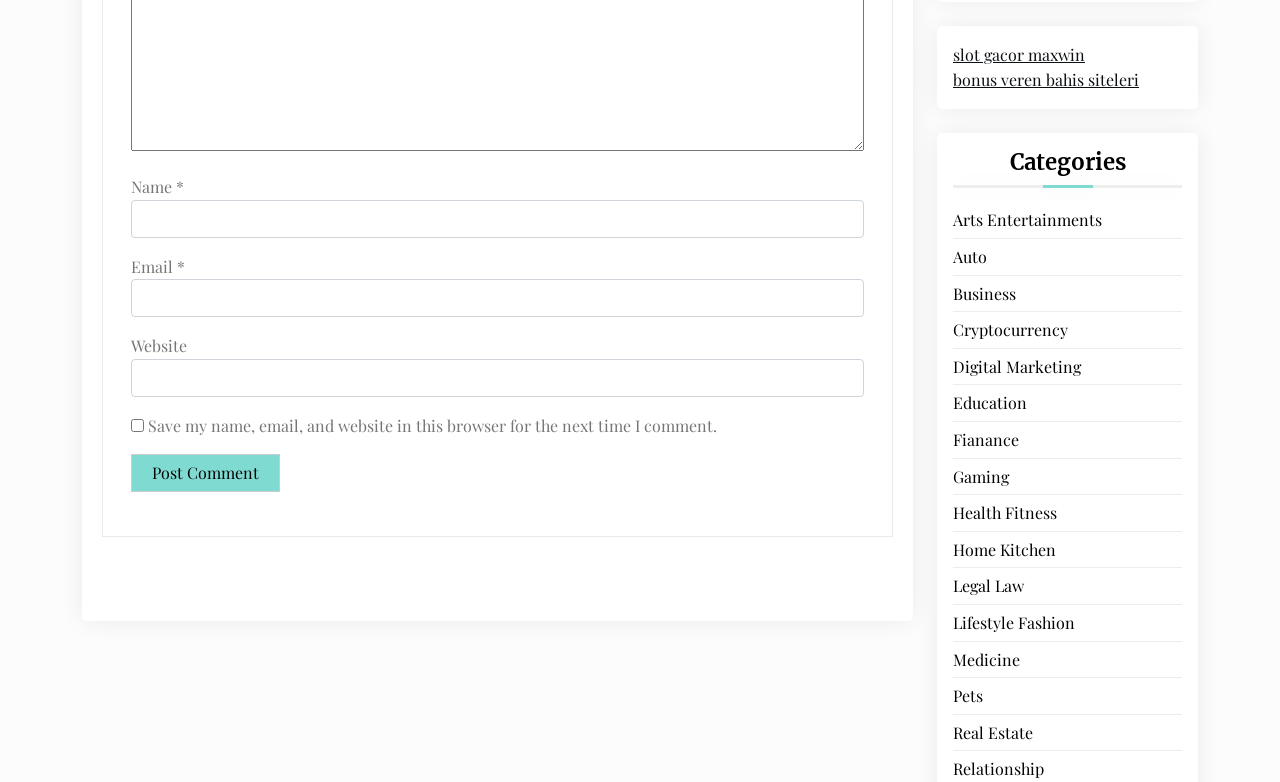Using the webpage screenshot, locate the HTML element that fits the following description and provide its bounding box: "Fianance".

[0.745, 0.546, 0.796, 0.579]